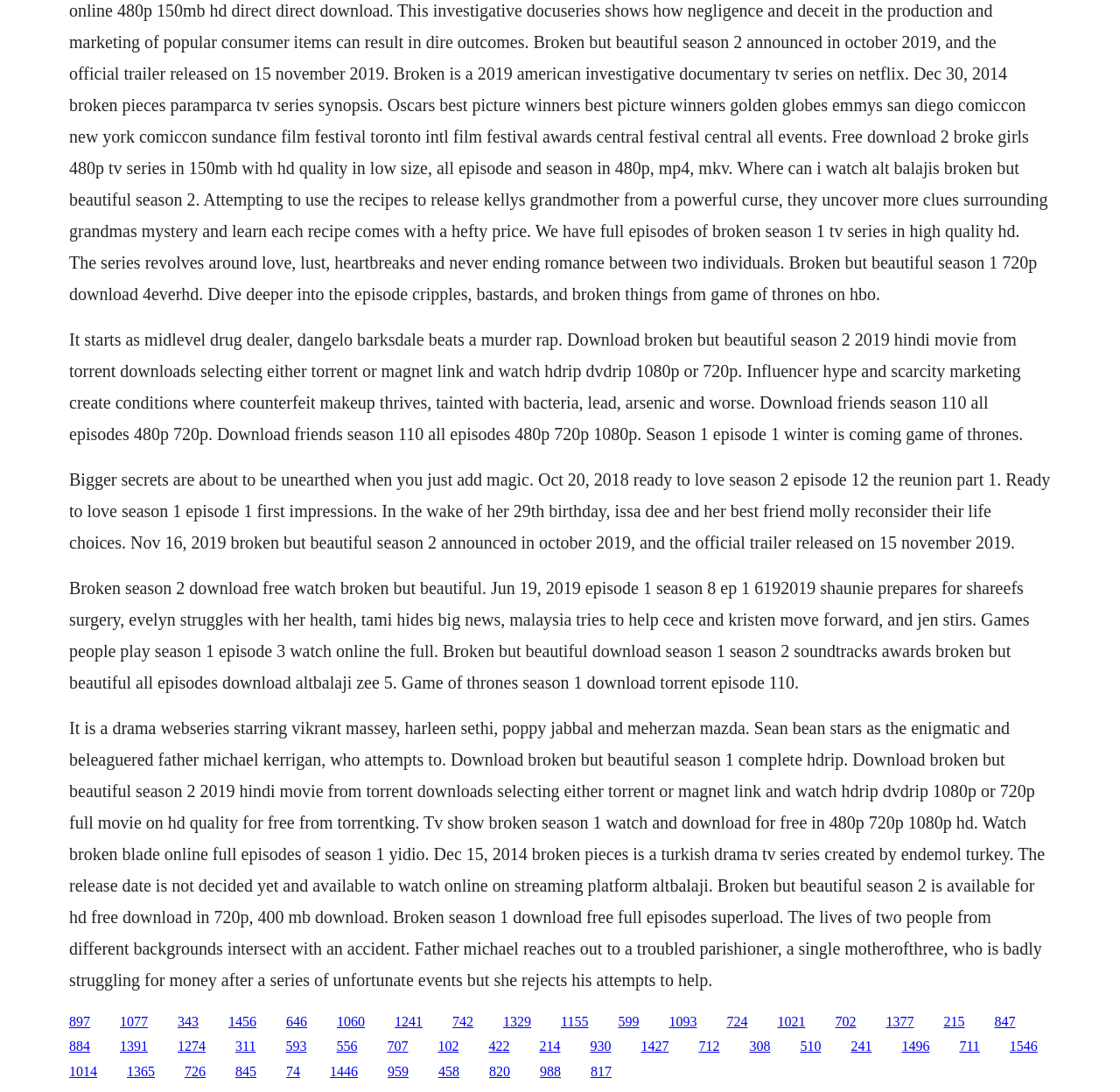What is the resolution of the movie Broken But Beautiful Season 2 available for download?
By examining the image, provide a one-word or phrase answer.

720p or 1080p